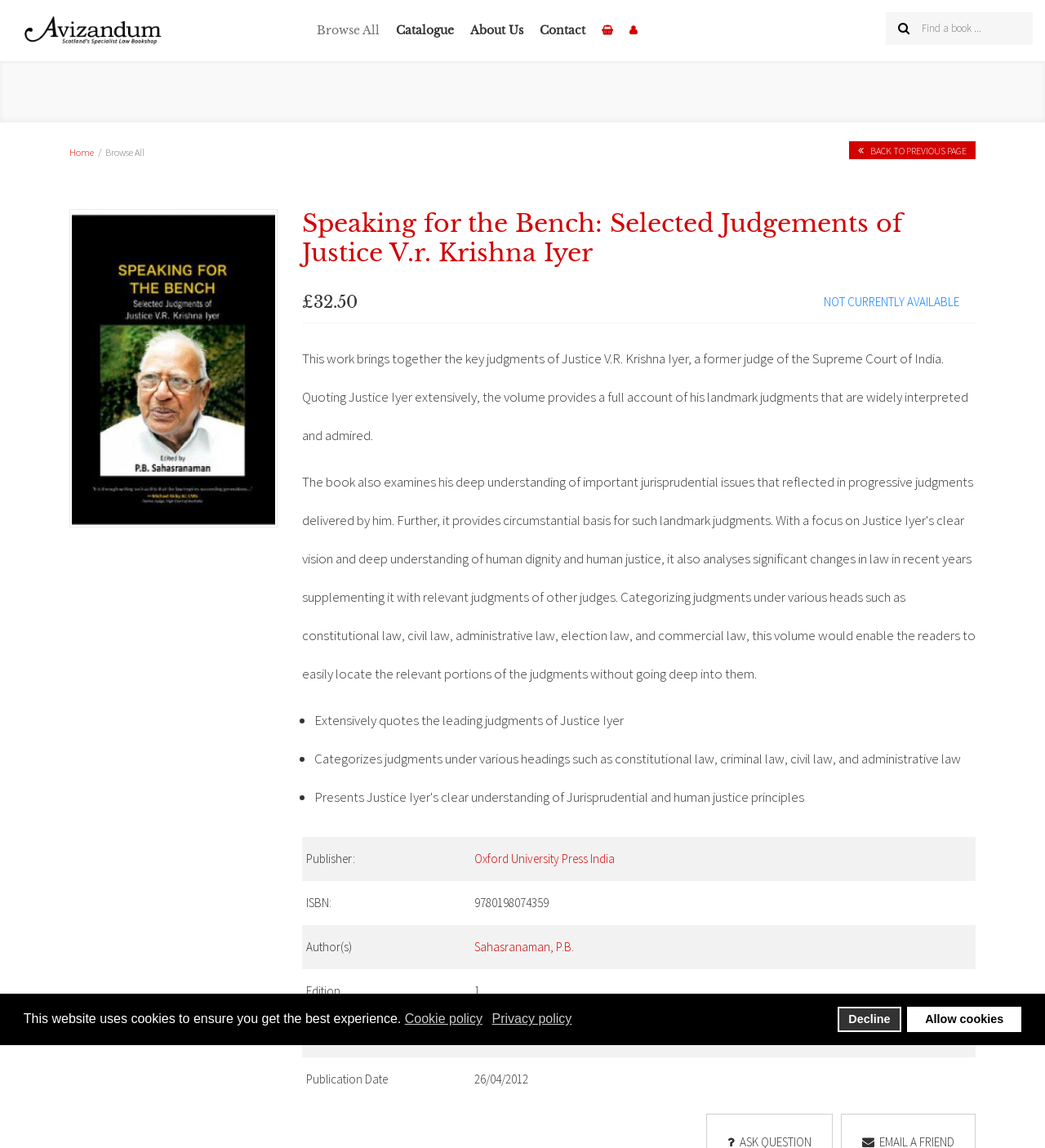From the webpage screenshot, identify the region described by alt="Avizandum Law Bookshop". Provide the bounding box coordinates as (top-left x, top-left y, bottom-right x, bottom-right y), with each value being a floating point number between 0 and 1.

[0.023, 0.014, 0.155, 0.039]